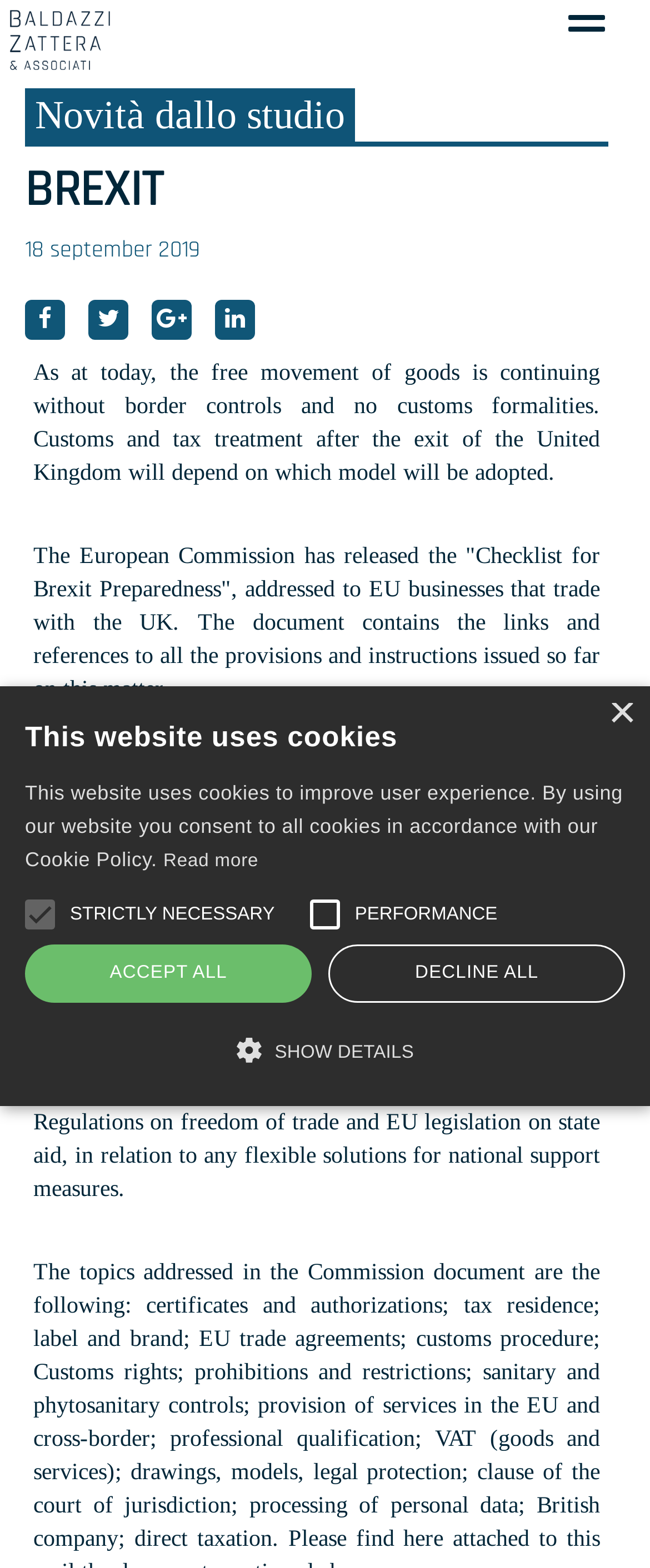What is the purpose of performance cookies?
Deliver a detailed and extensive answer to the question.

According to the website, performance cookies are used to see how visitors use the website, for example, analytics cookies. These cookies cannot be used to directly identify a certain visitor.